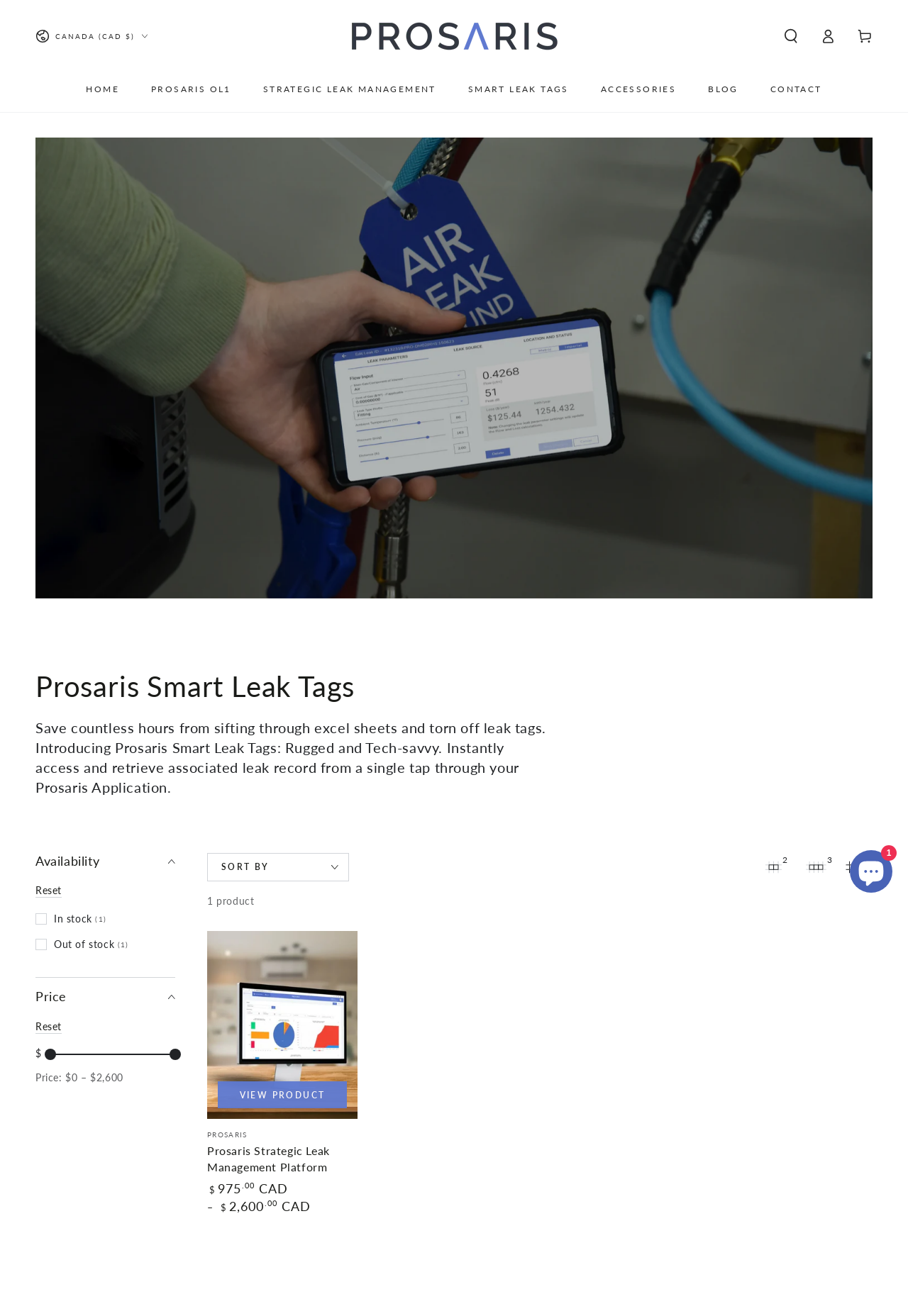Locate the bounding box coordinates of the element you need to click to accomplish the task described by this instruction: "View product".

[0.24, 0.842, 0.382, 0.864]